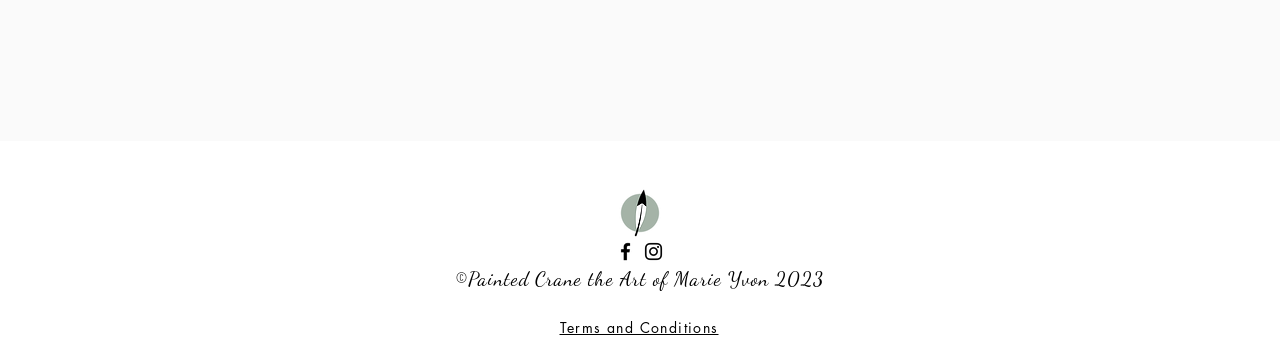Using the description: "aria-label="Facebook"", determine the UI element's bounding box coordinates. Ensure the coordinates are in the format of four float numbers between 0 and 1, i.e., [left, top, right, bottom].

[0.48, 0.688, 0.498, 0.754]